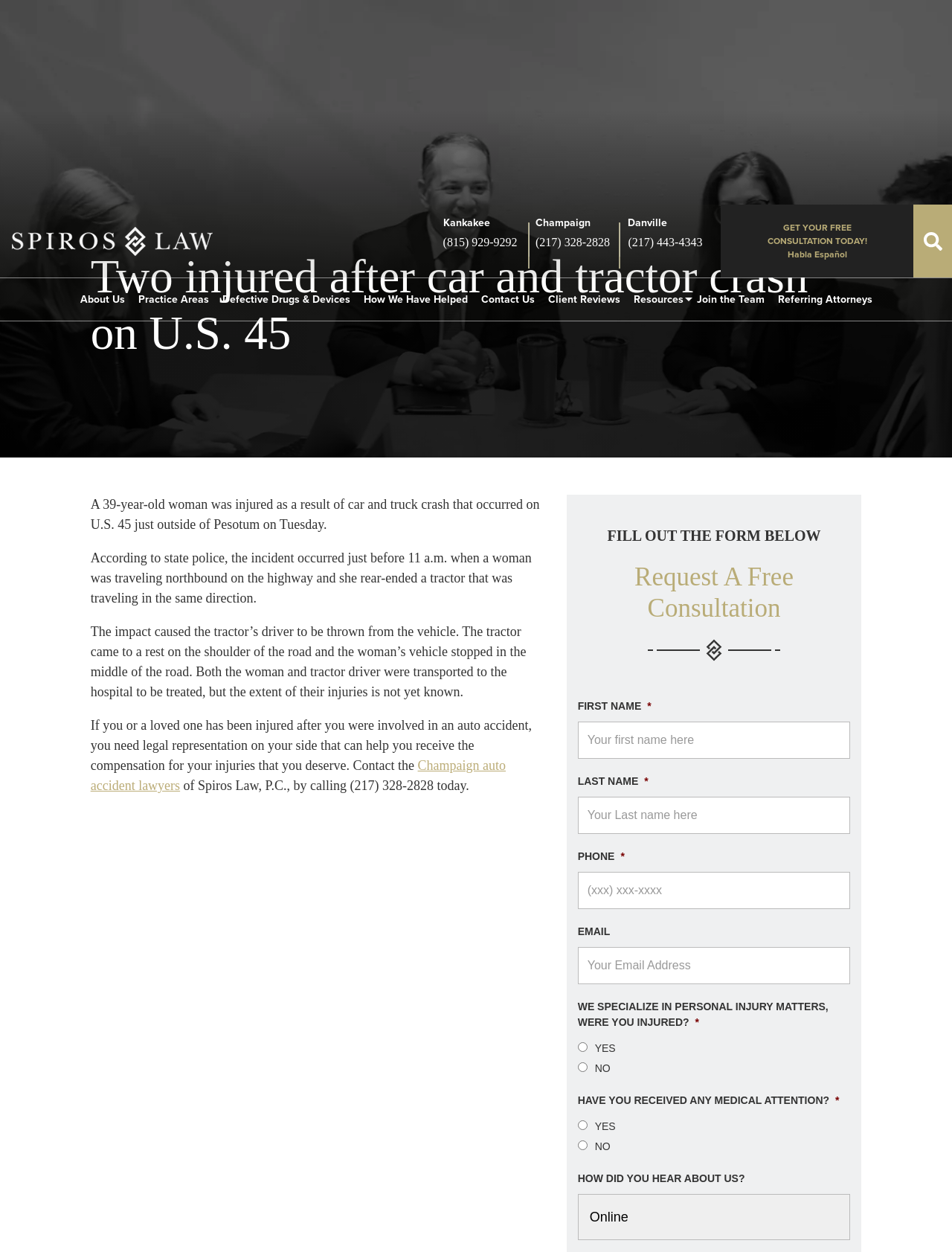What is the phone number for the Champaign office? Using the information from the screenshot, answer with a single word or phrase.

(217) 328-2828